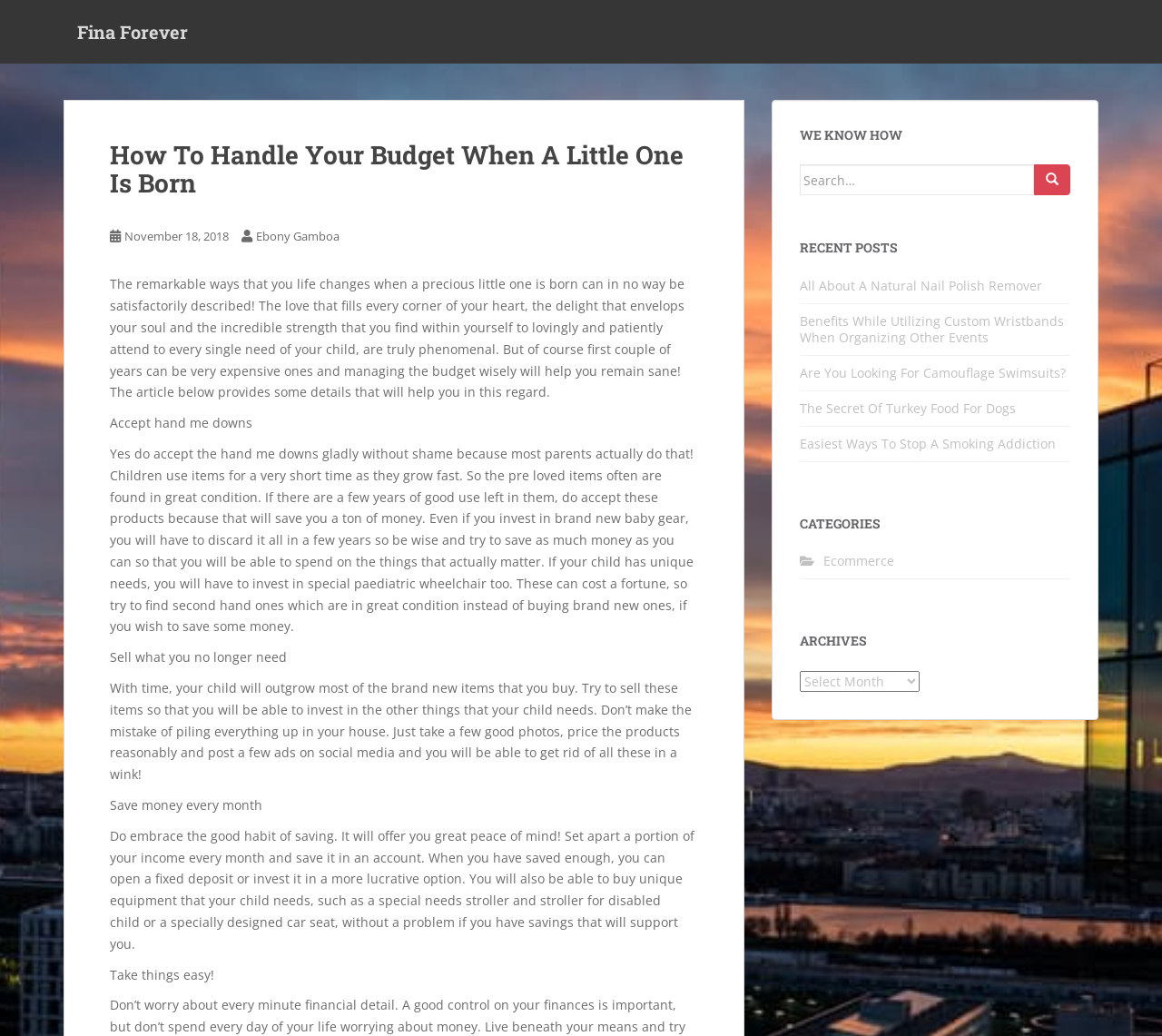Predict the bounding box coordinates of the area that should be clicked to accomplish the following instruction: "Search for a topic". The bounding box coordinates should consist of four float numbers between 0 and 1, i.e., [left, top, right, bottom].

[0.688, 0.159, 0.921, 0.189]